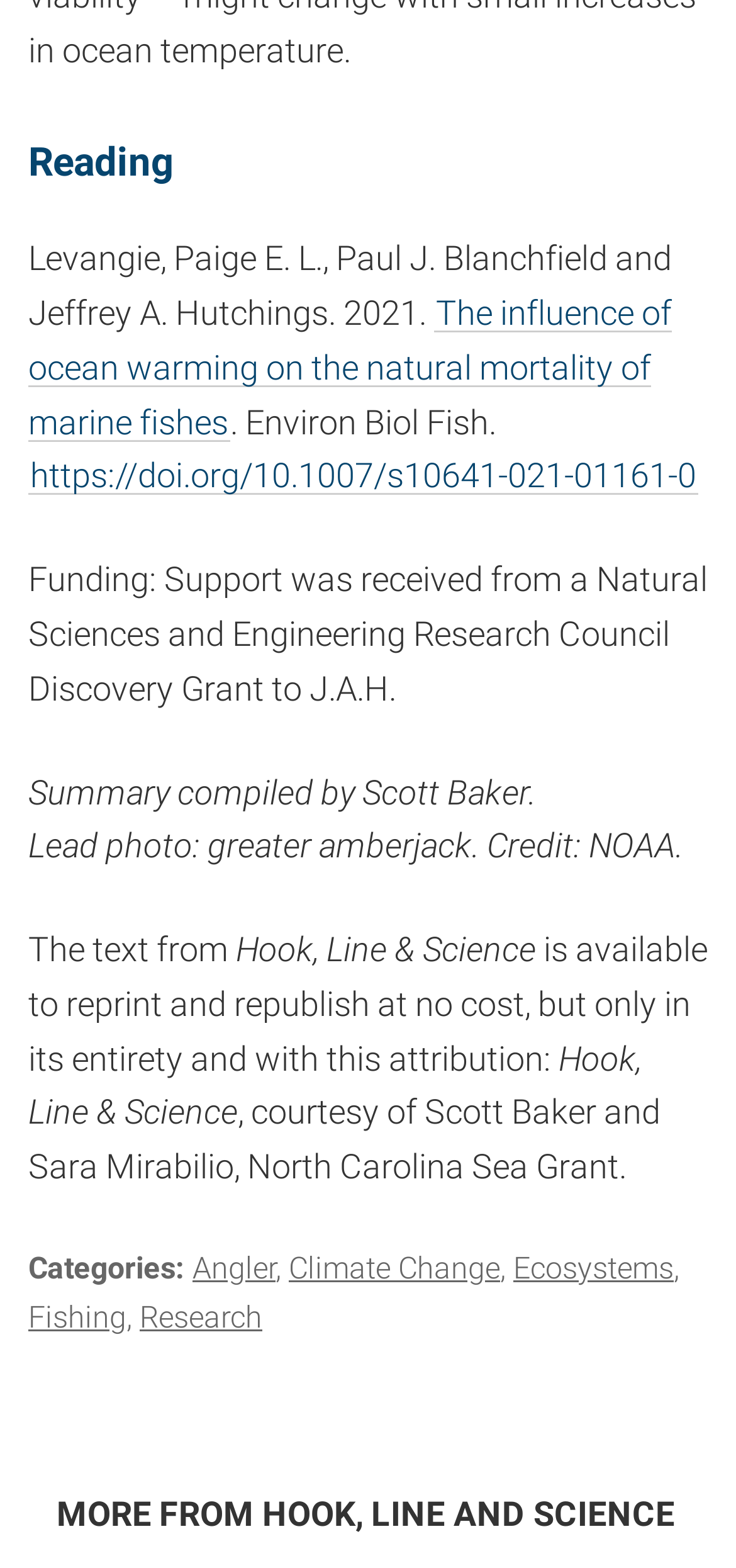Identify the bounding box of the UI element that matches this description: "Climate Change".

[0.392, 0.797, 0.687, 0.82]